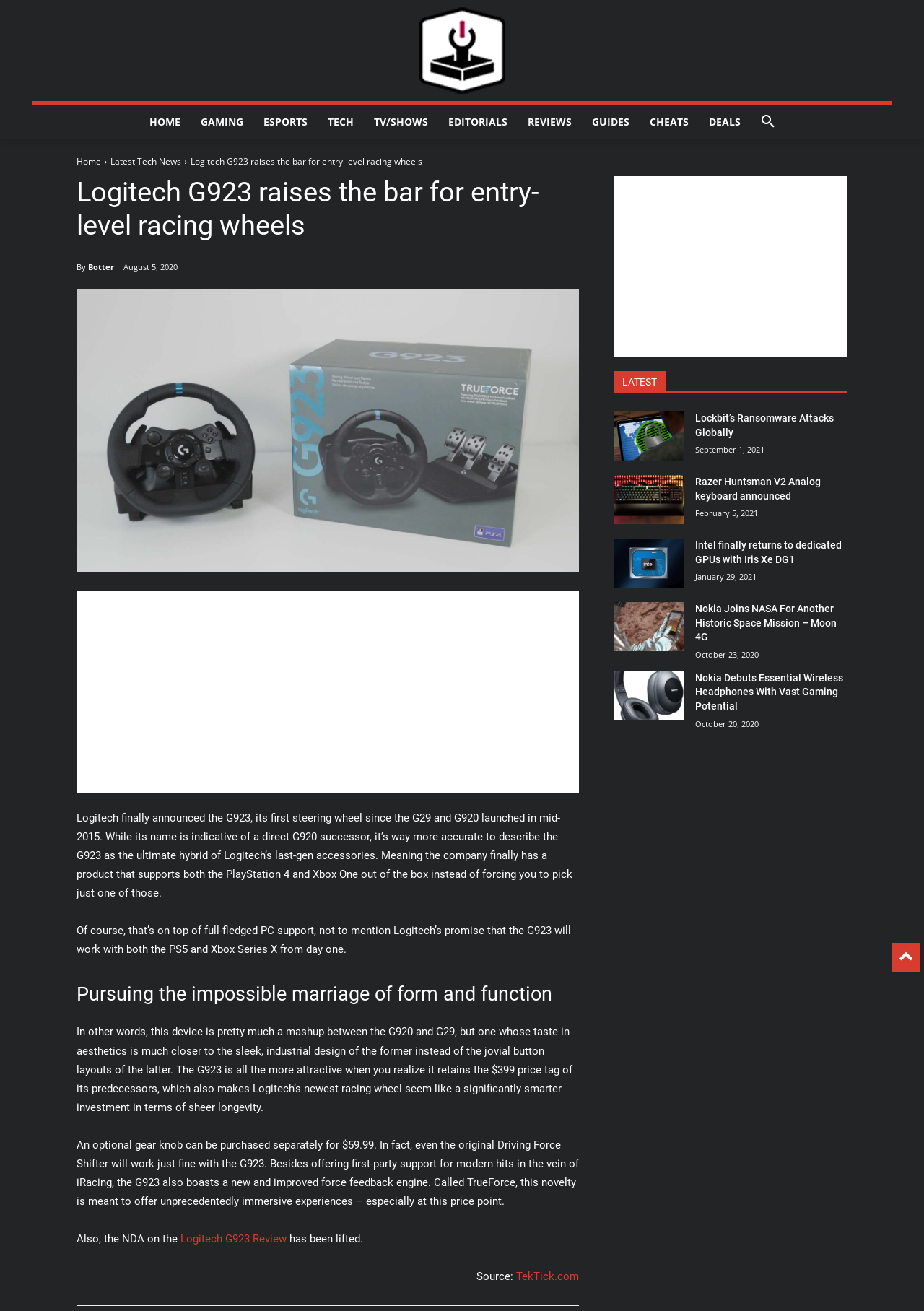Please find and generate the text of the main heading on the webpage.

Logitech G923 raises the bar for entry-level racing wheels